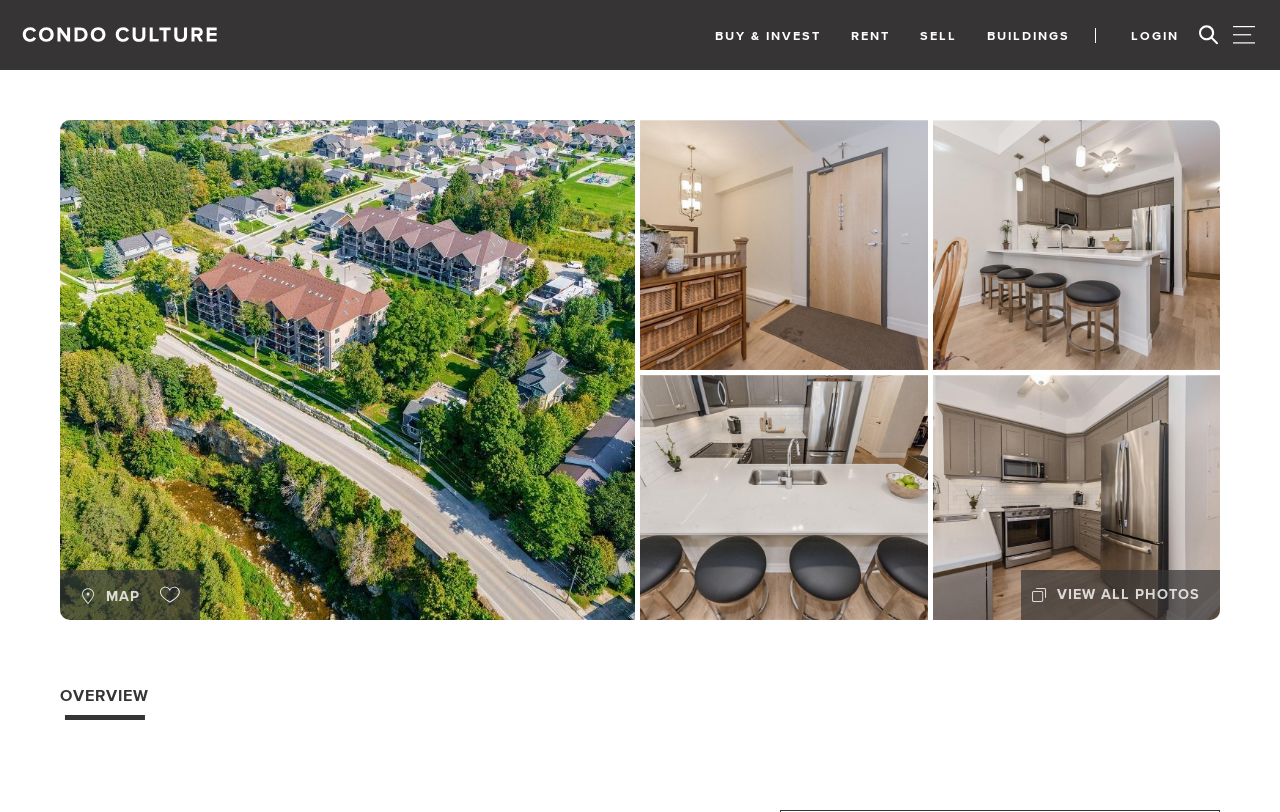Locate the bounding box coordinates of the area that needs to be clicked to fulfill the following instruction: "Get an OVERVIEW of the condo". The coordinates should be in the format of four float numbers between 0 and 1, namely [left, top, right, bottom].

[0.047, 0.825, 0.116, 0.887]